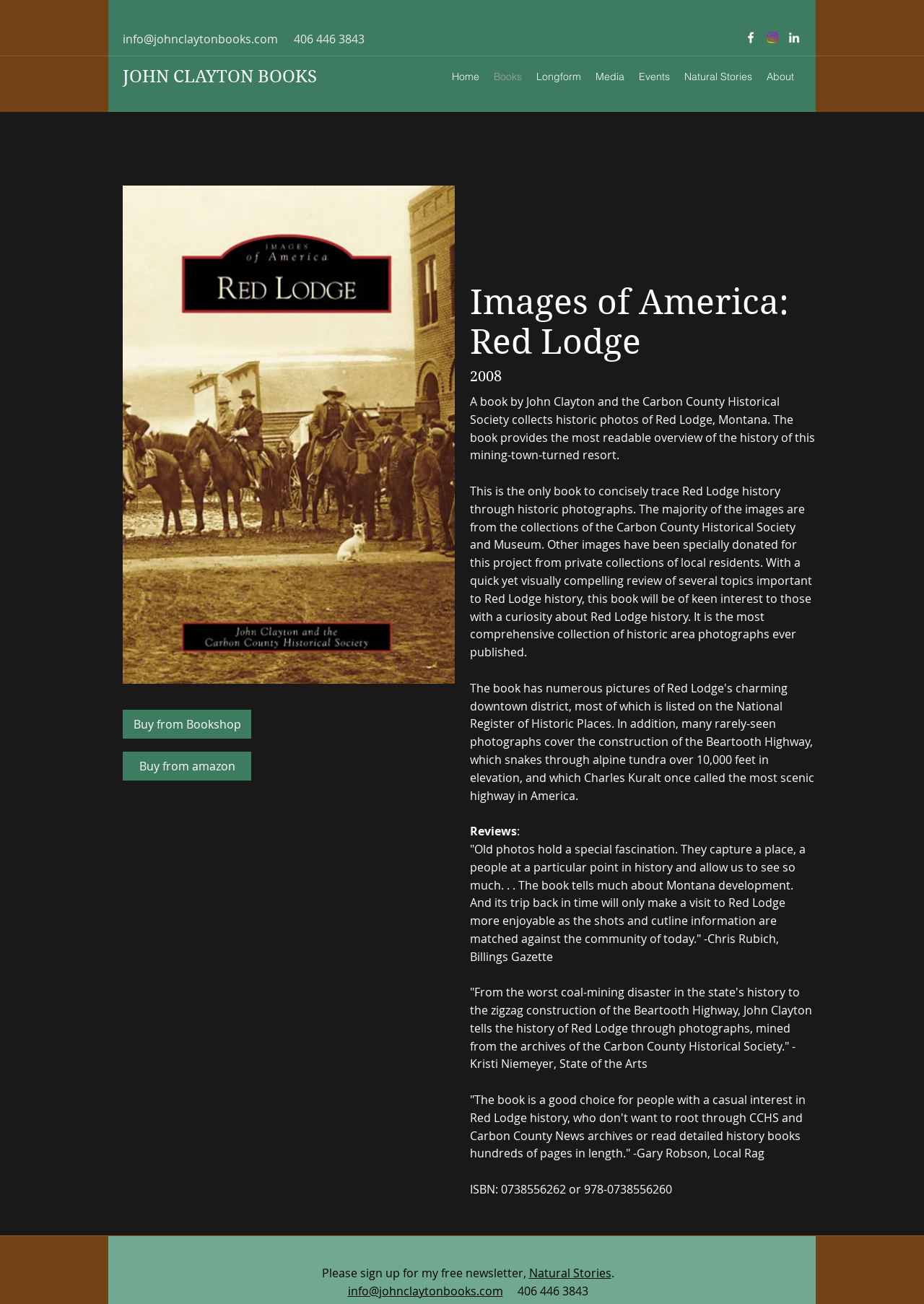How many social media links are there?
From the details in the image, answer the question comprehensively.

I found the social media links by looking at the top right section of the webpage, where I saw a list element with three link elements inside, each with an image element representing a social media platform.